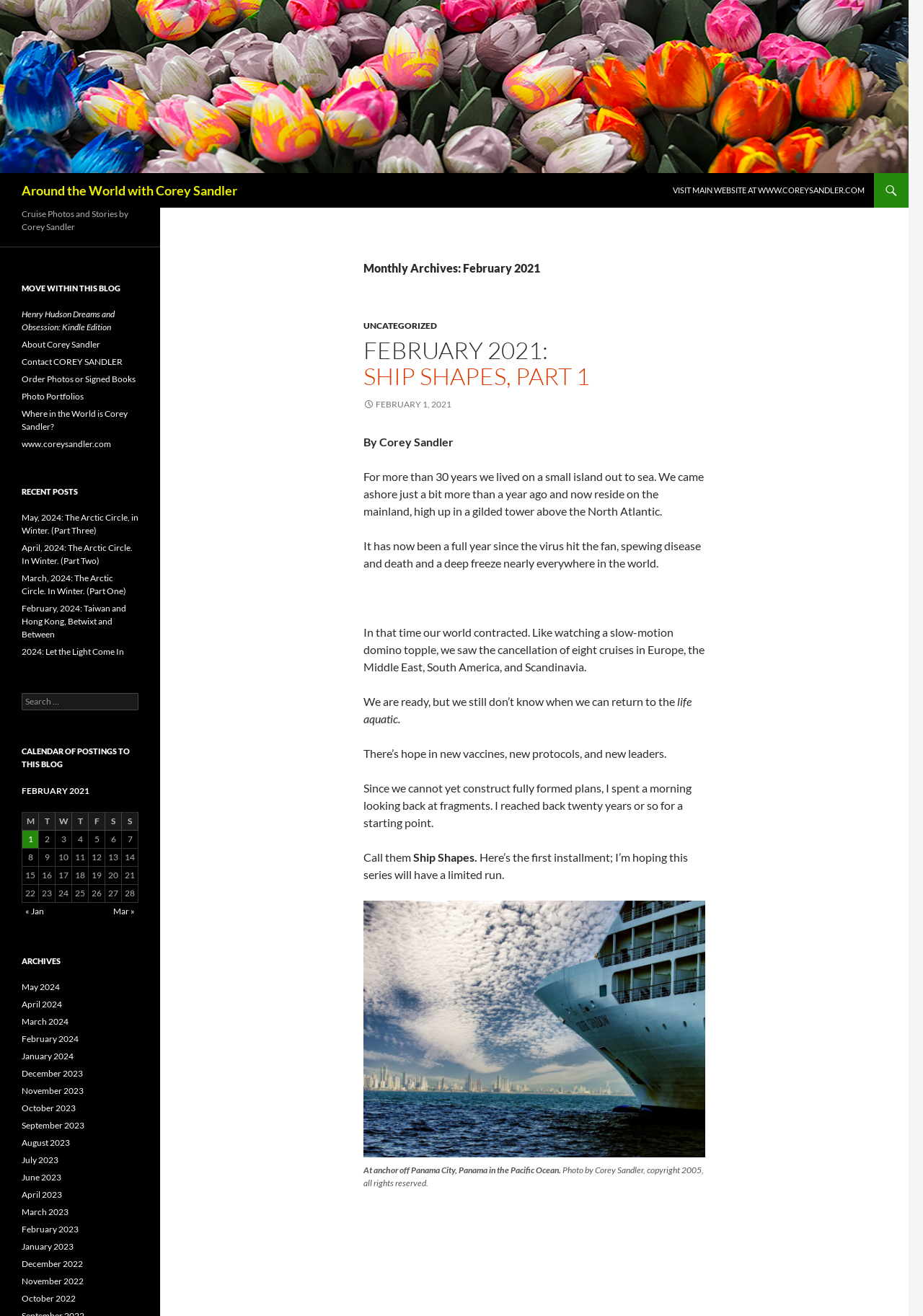Kindly provide the bounding box coordinates of the section you need to click on to fulfill the given instruction: "Visit the main website".

[0.72, 0.132, 0.946, 0.158]